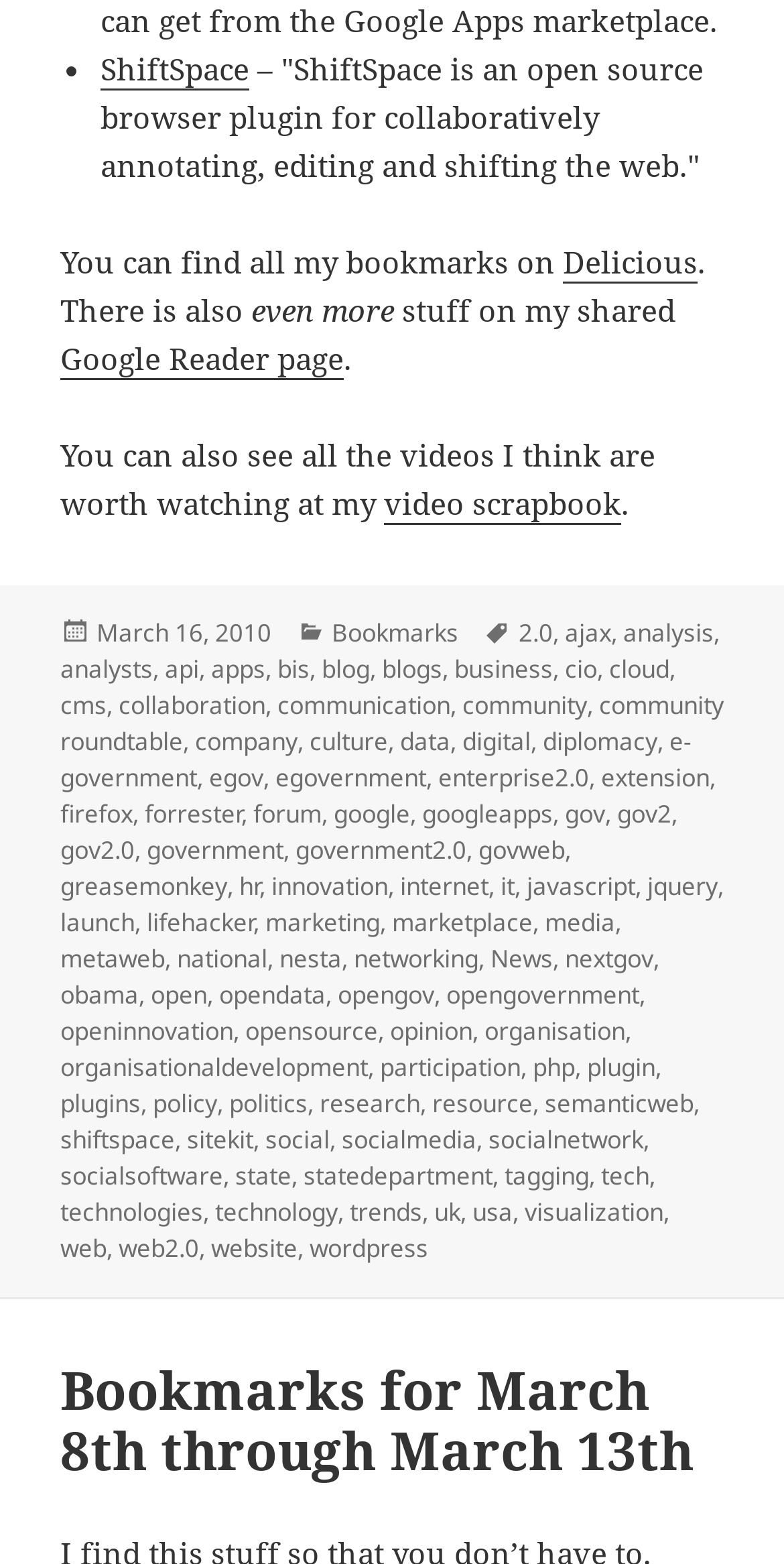Pinpoint the bounding box coordinates of the element you need to click to execute the following instruction: "Click on the ShiftSpace link". The bounding box should be represented by four float numbers between 0 and 1, in the format [left, top, right, bottom].

[0.128, 0.03, 0.318, 0.057]